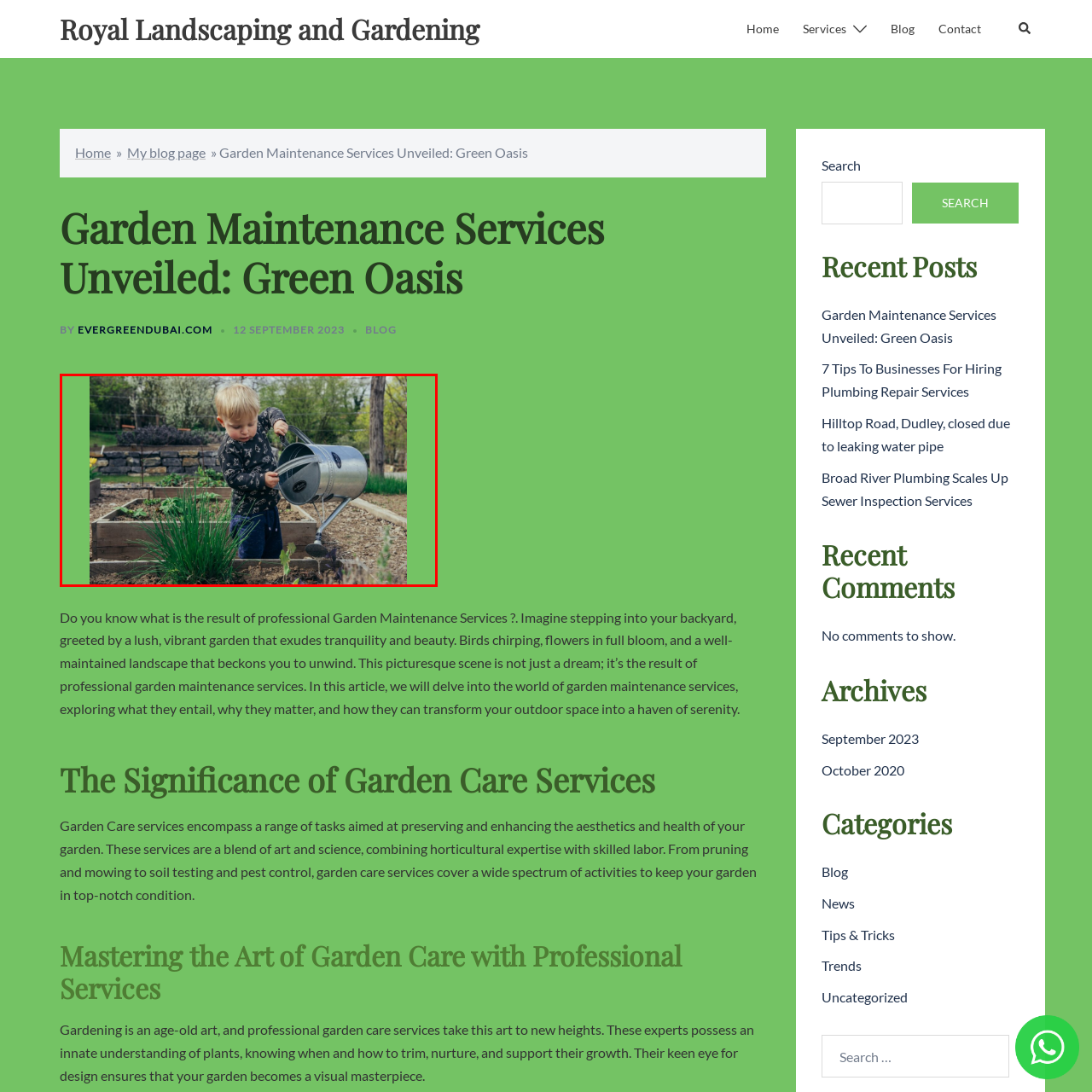Provide a comprehensive description of the image located within the red boundary.

The image captures a young child joyfully watering plants in a vibrant garden setting. The child, dressed in a playful black shirt adorned with a fun pattern, is carefully tilting a metallic watering can, ensuring the plants in the wooden raised bed receive ample water. Surrounding the child are freshly planted herbs and greens, showcasing the beauty and bounty of garden maintenance. In the background, lush greenery and flowering plants add to the serene atmosphere, embodying the tranquility and vitality associated with well-maintained gardens. This heartwarming scene illustrates the theme of professional gardening services, highlighting the joy of nurturing nature and the importance of outdoor care, as emphasized in the article "Garden Maintenance Services Unveiled: Green Oasis."